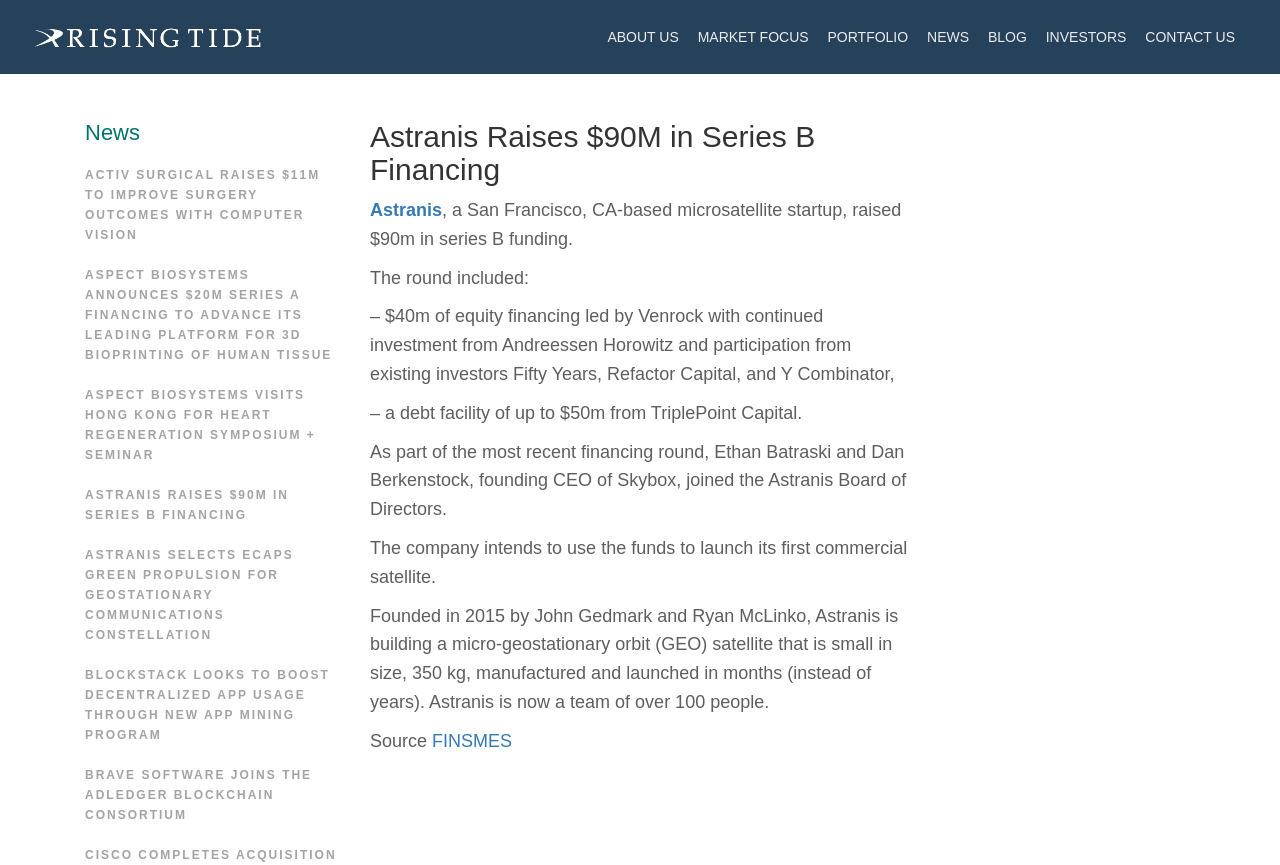Identify the bounding box coordinates for the region of the element that should be clicked to carry out the instruction: "Click the 'Logo' link". The bounding box coordinates should be four float numbers between 0 and 1, i.e., [left, top, right, bottom].

[0.023, 0.032, 0.211, 0.051]